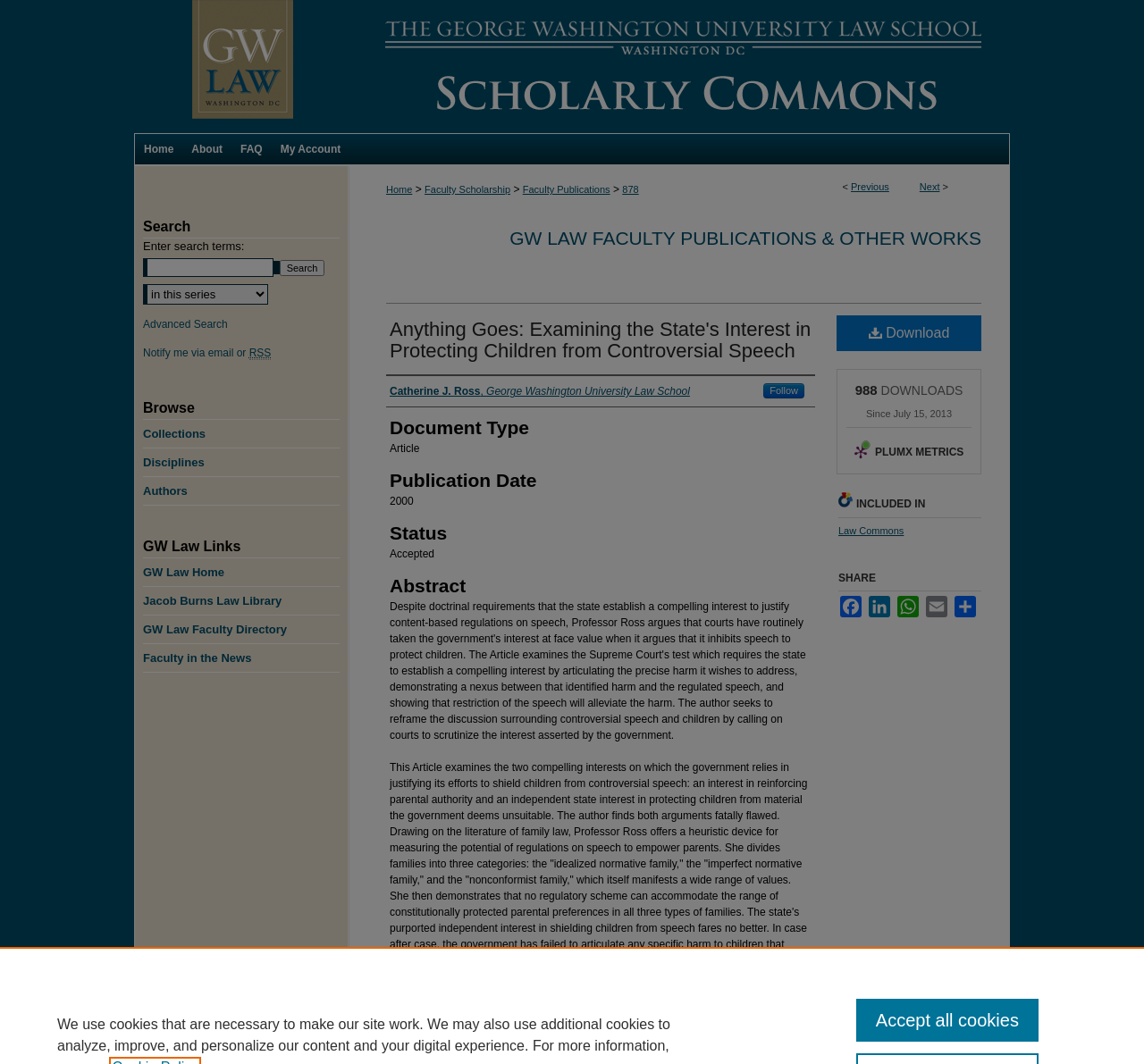What is the publication date of the article?
Please elaborate on the answer to the question with detailed information.

I found the publication date by looking at the static text element with the text '2000' which is located under the 'Publication Date' heading.